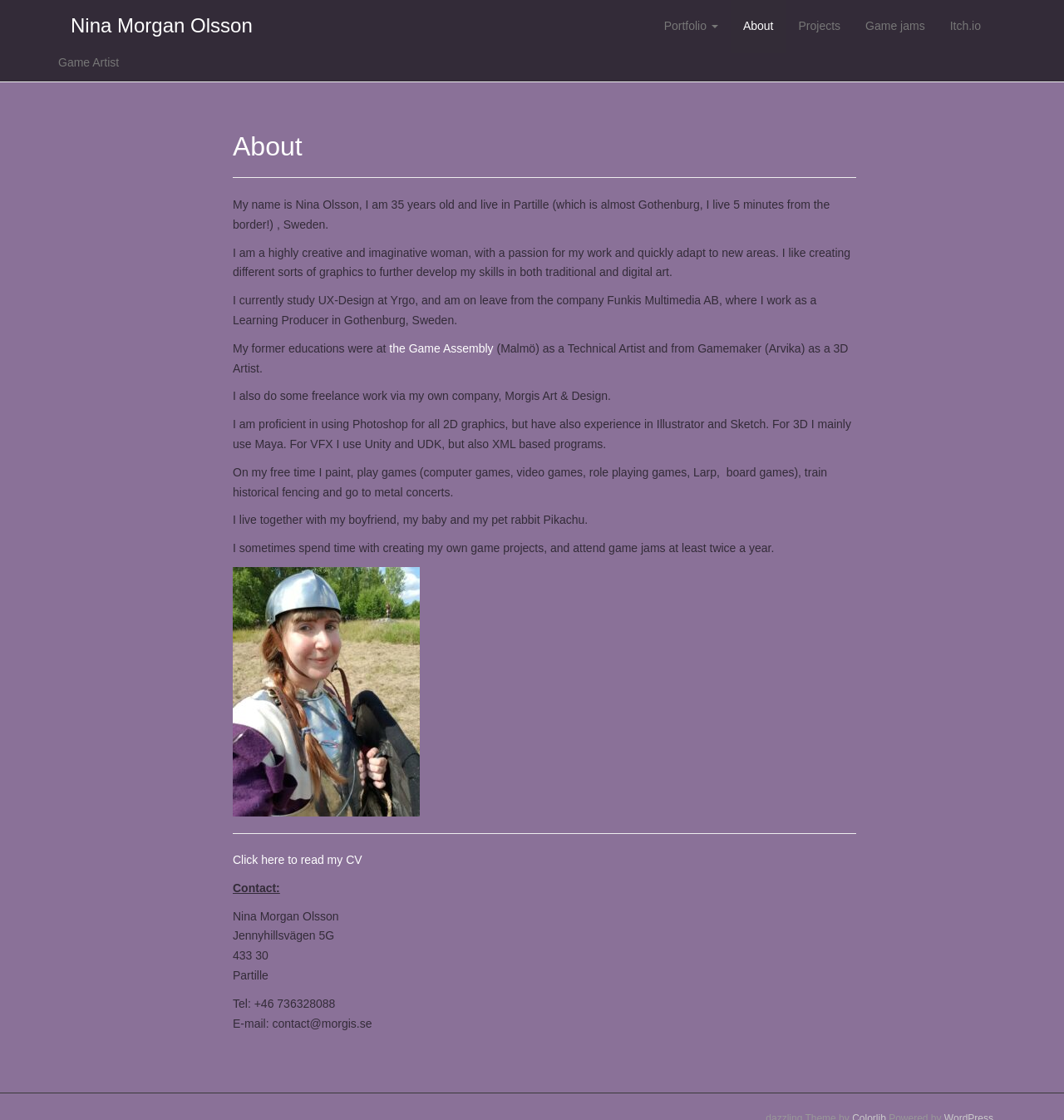How can someone contact Nina Olsson?
Please answer using one word or phrase, based on the screenshot.

Via email or phone